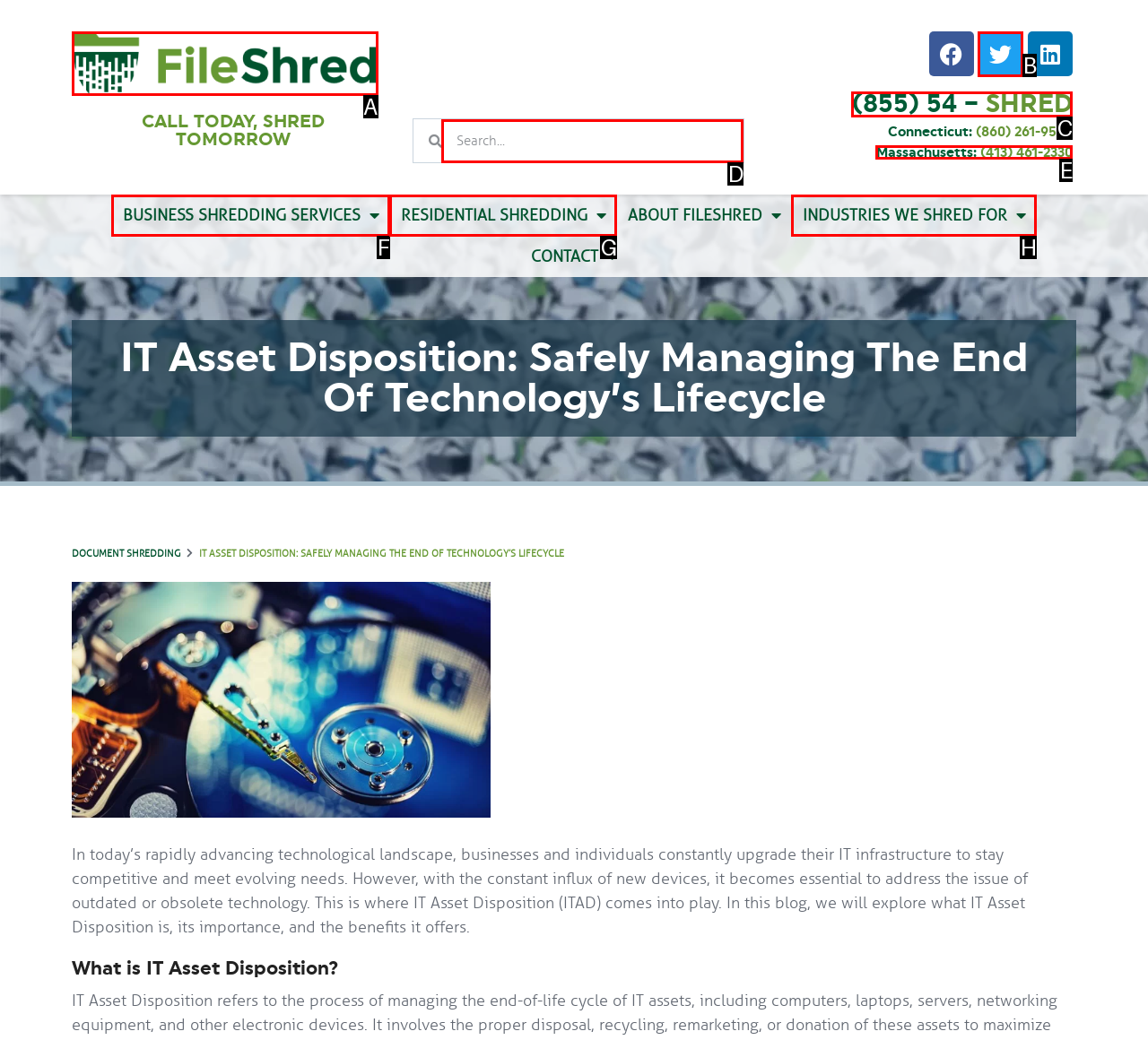Please provide the letter of the UI element that best fits the following description: Industries We Shred For
Respond with the letter from the given choices only.

H